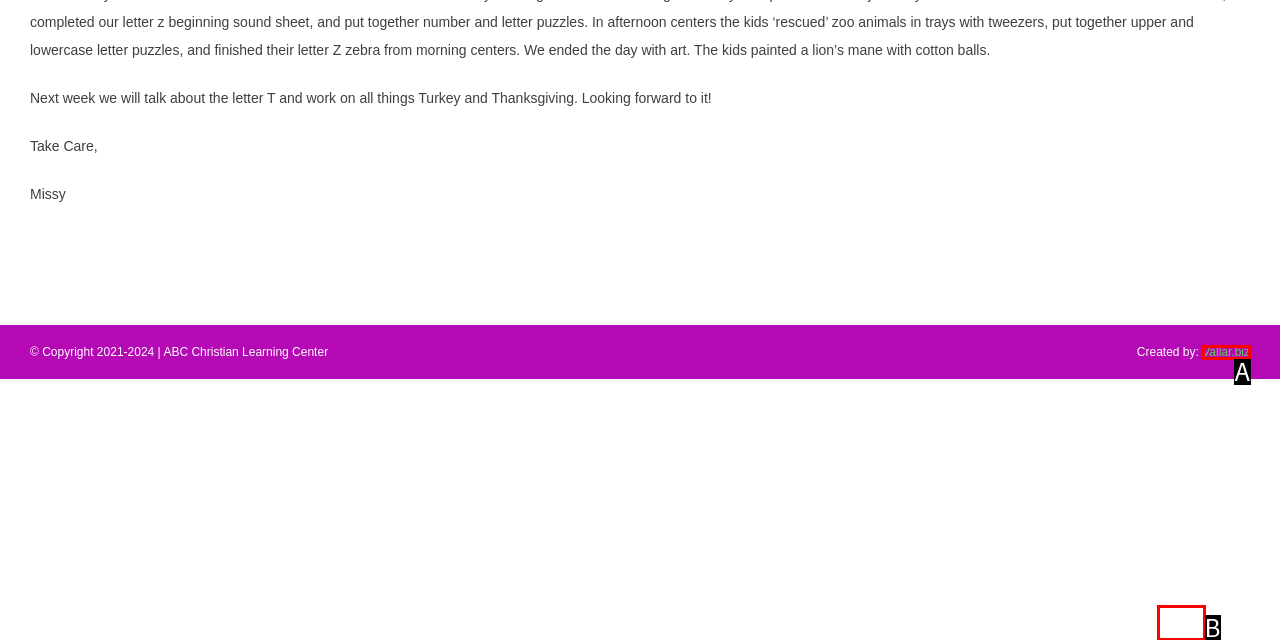From the available choices, determine which HTML element fits this description: Go to Top Respond with the correct letter.

B